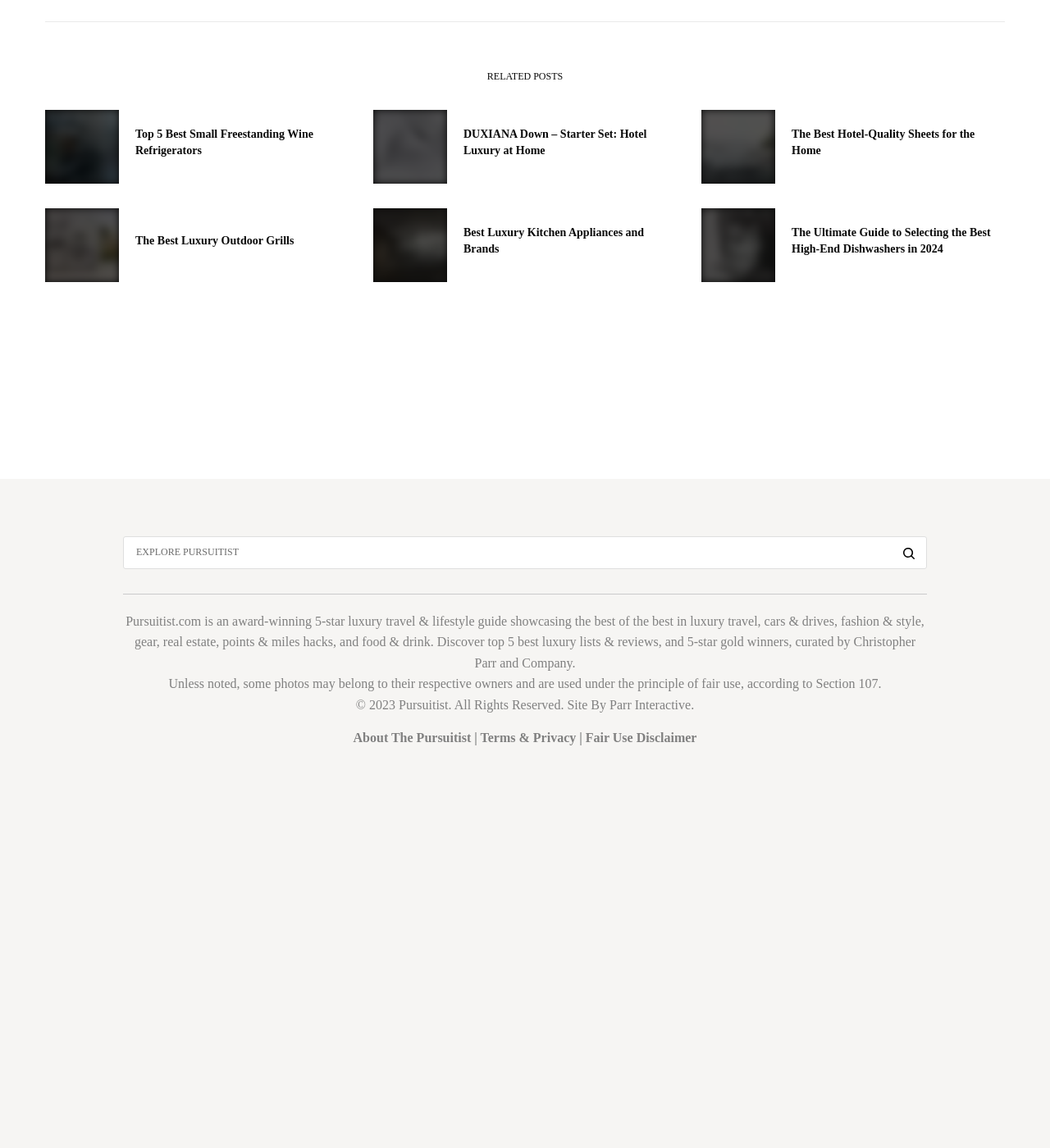Find and indicate the bounding box coordinates of the region you should select to follow the given instruction: "Visit Pursuitist.com".

[0.12, 0.535, 0.192, 0.547]